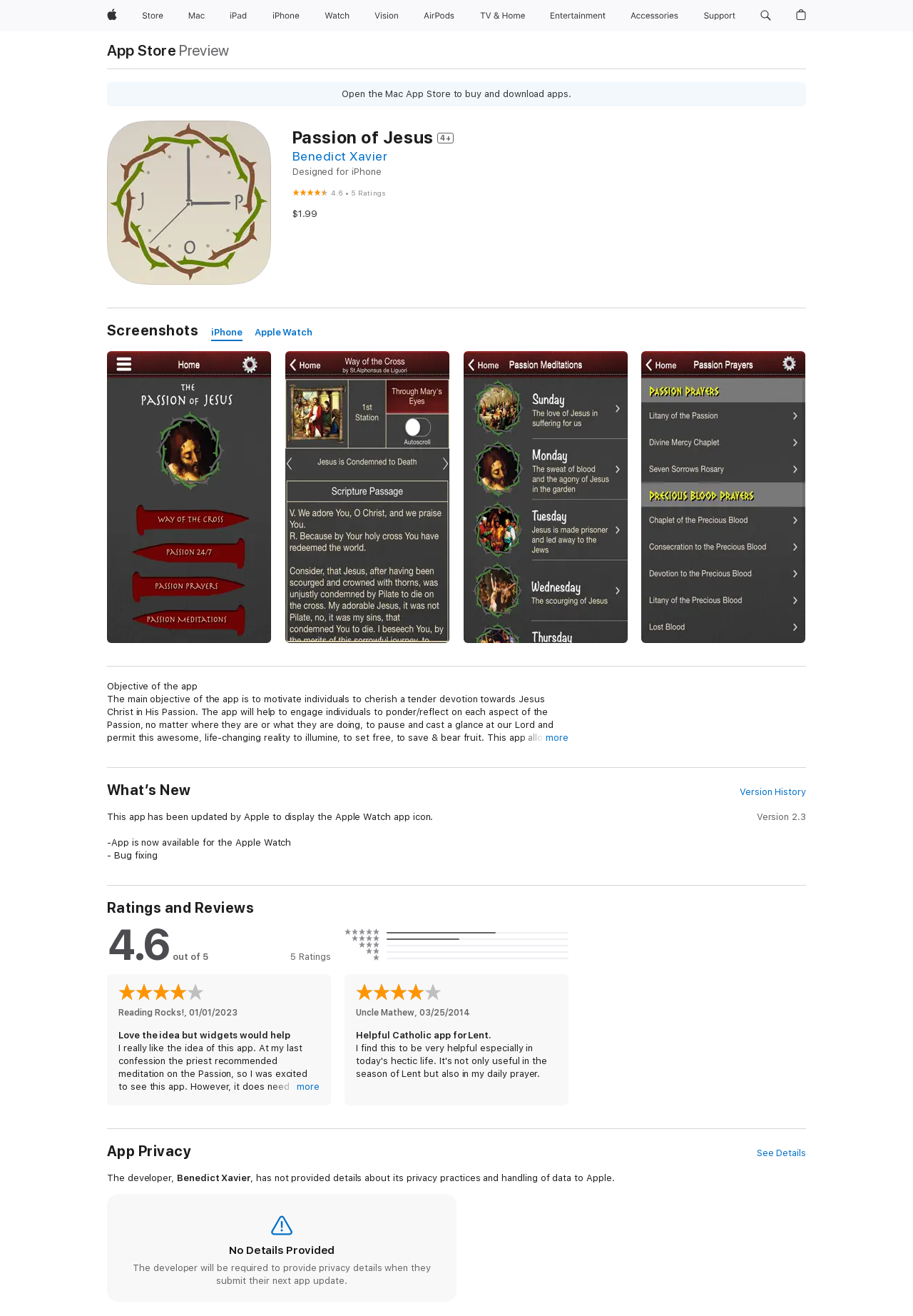Extract the main title from the webpage and generate its text.

Passion of Jesus 4+